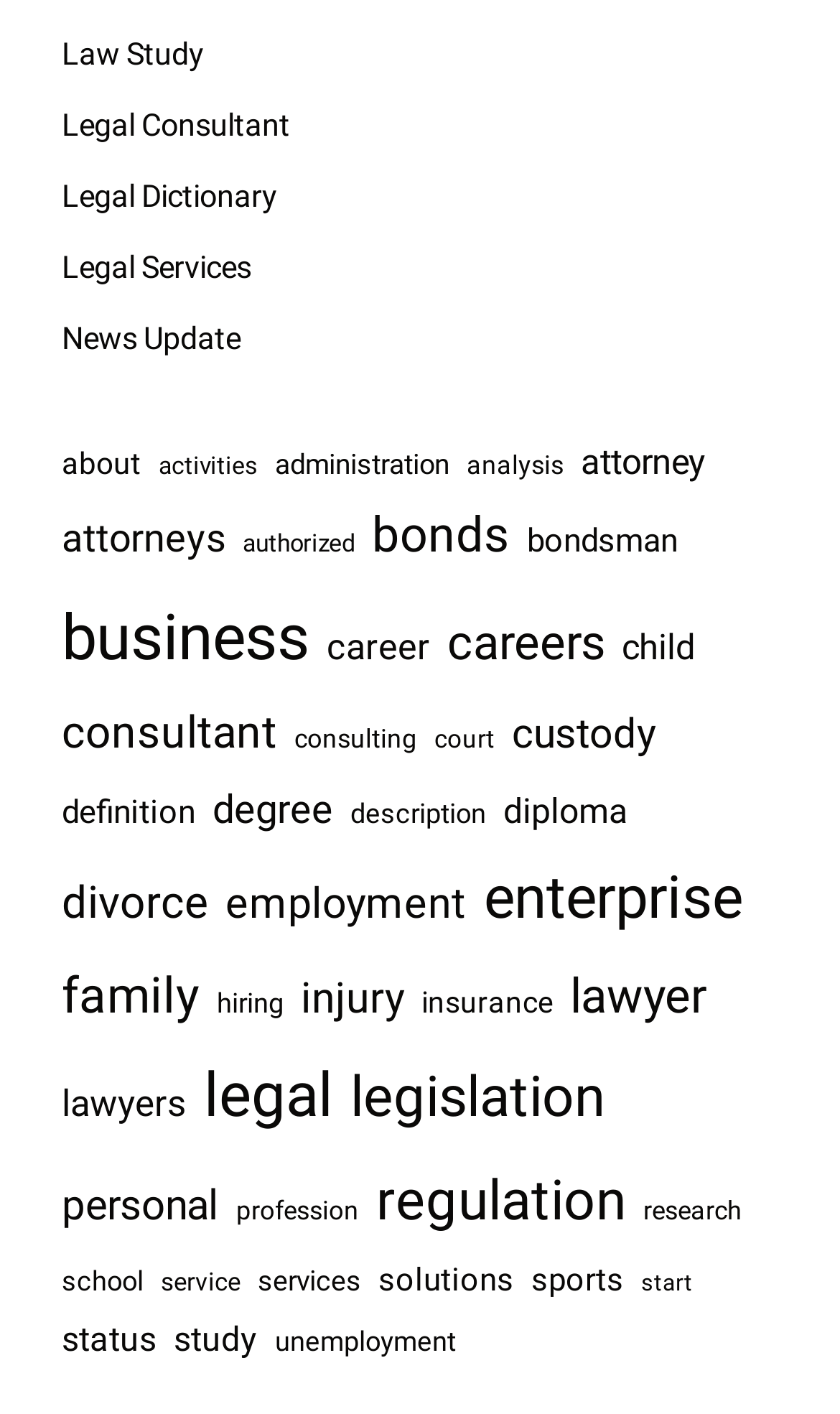Please identify the bounding box coordinates of the element's region that I should click in order to complete the following instruction: "Explore business". The bounding box coordinates consist of four float numbers between 0 and 1, i.e., [left, top, right, bottom].

[0.074, 0.411, 0.369, 0.491]